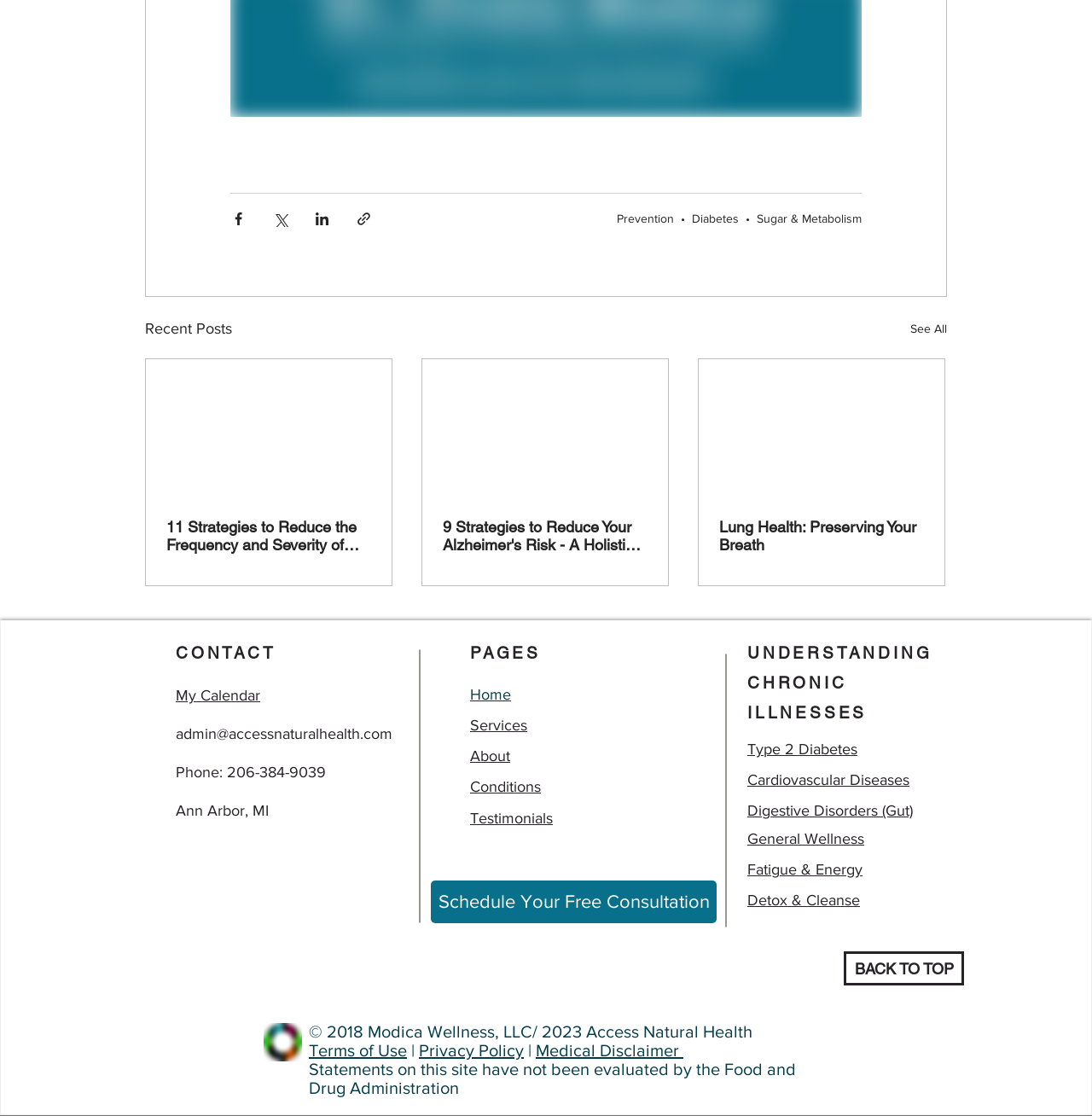Please find the bounding box for the UI component described as follows: "Lung Health: Preserving Your Breath".

[0.64, 0.322, 0.865, 0.524]